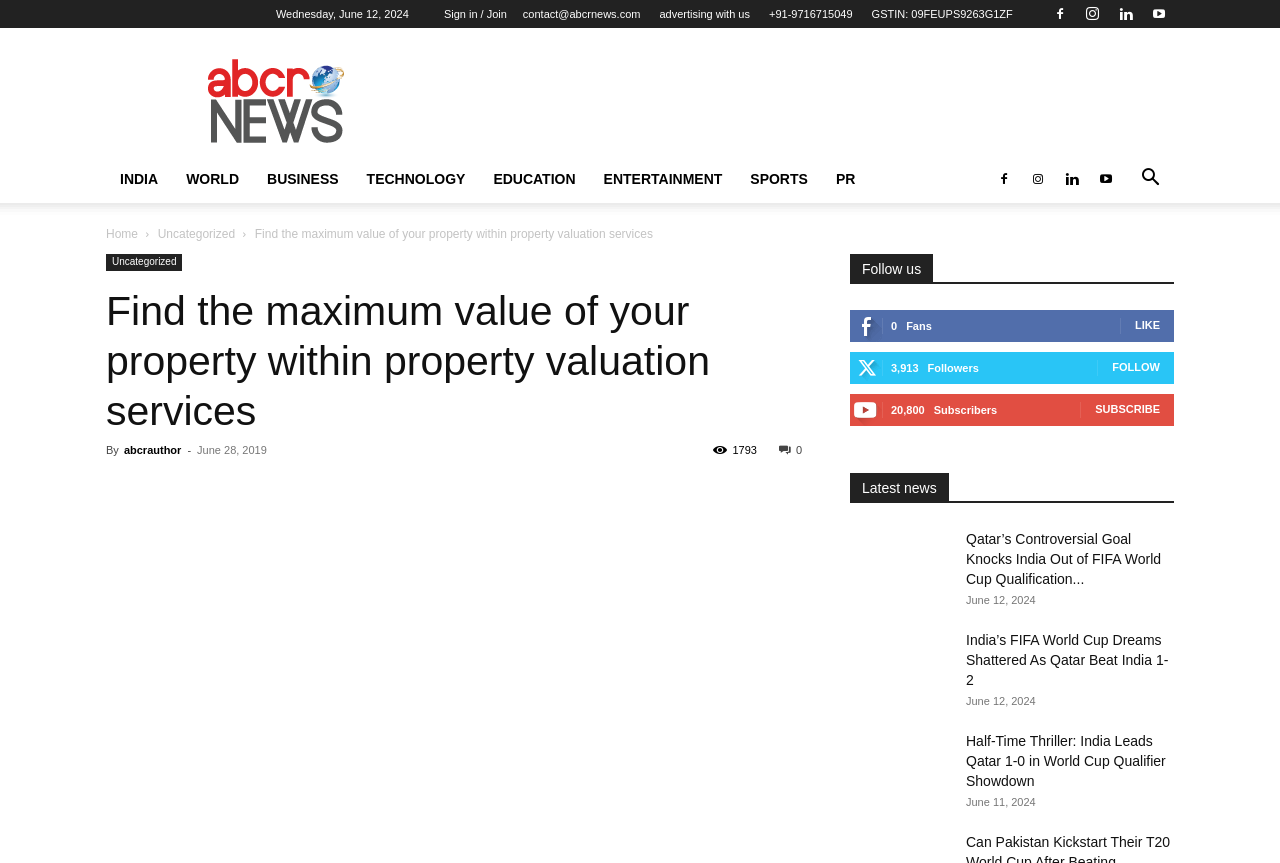What is the date displayed on the top?
Please ensure your answer is as detailed and informative as possible.

I found the date by looking at the top section of the webpage, where it is displayed as 'Wednesday, June 12, 2024'.